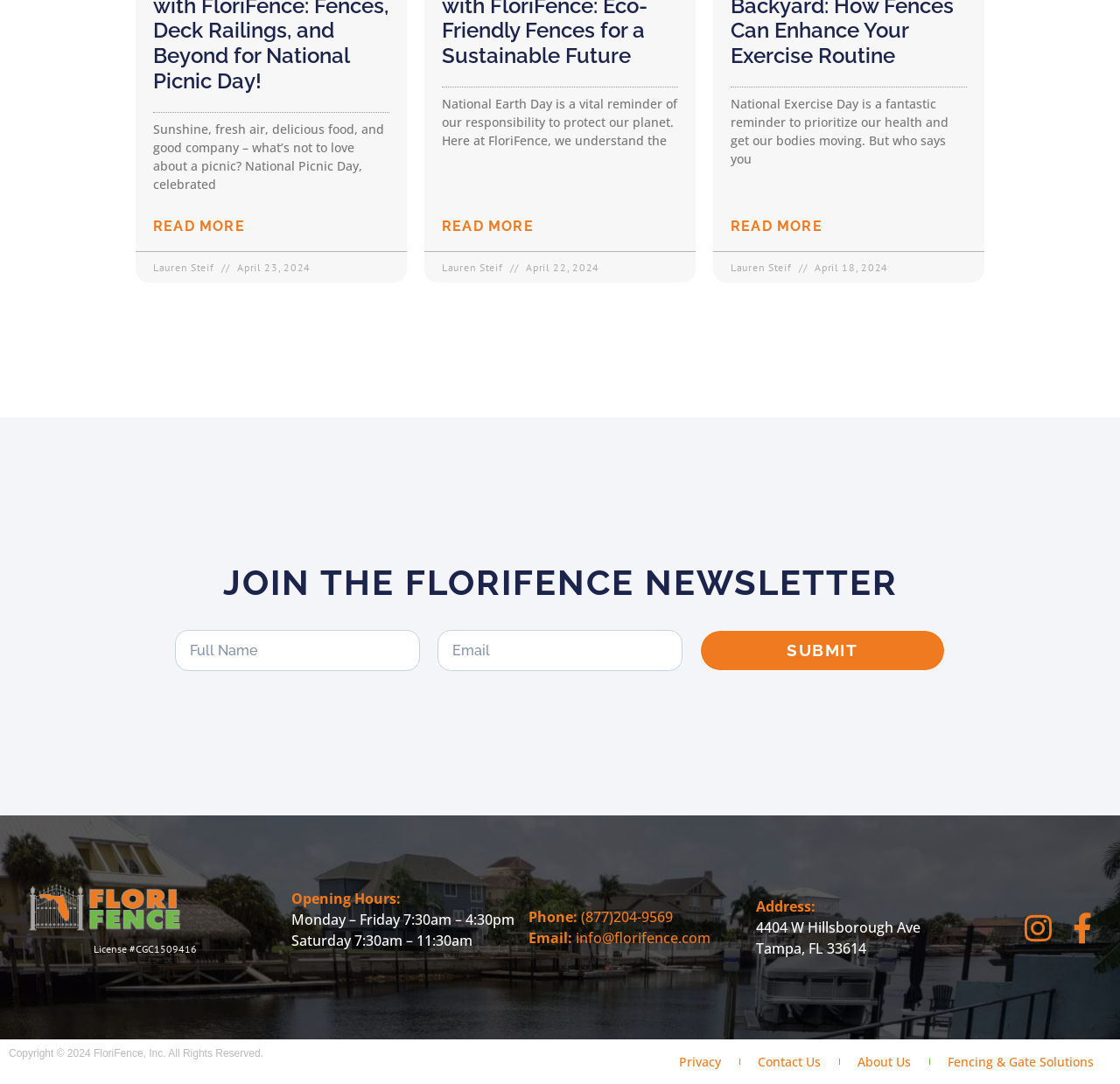Please give a succinct answer to the question in one word or phrase:
What are the office hours on Saturday?

7:30am – 11:30am